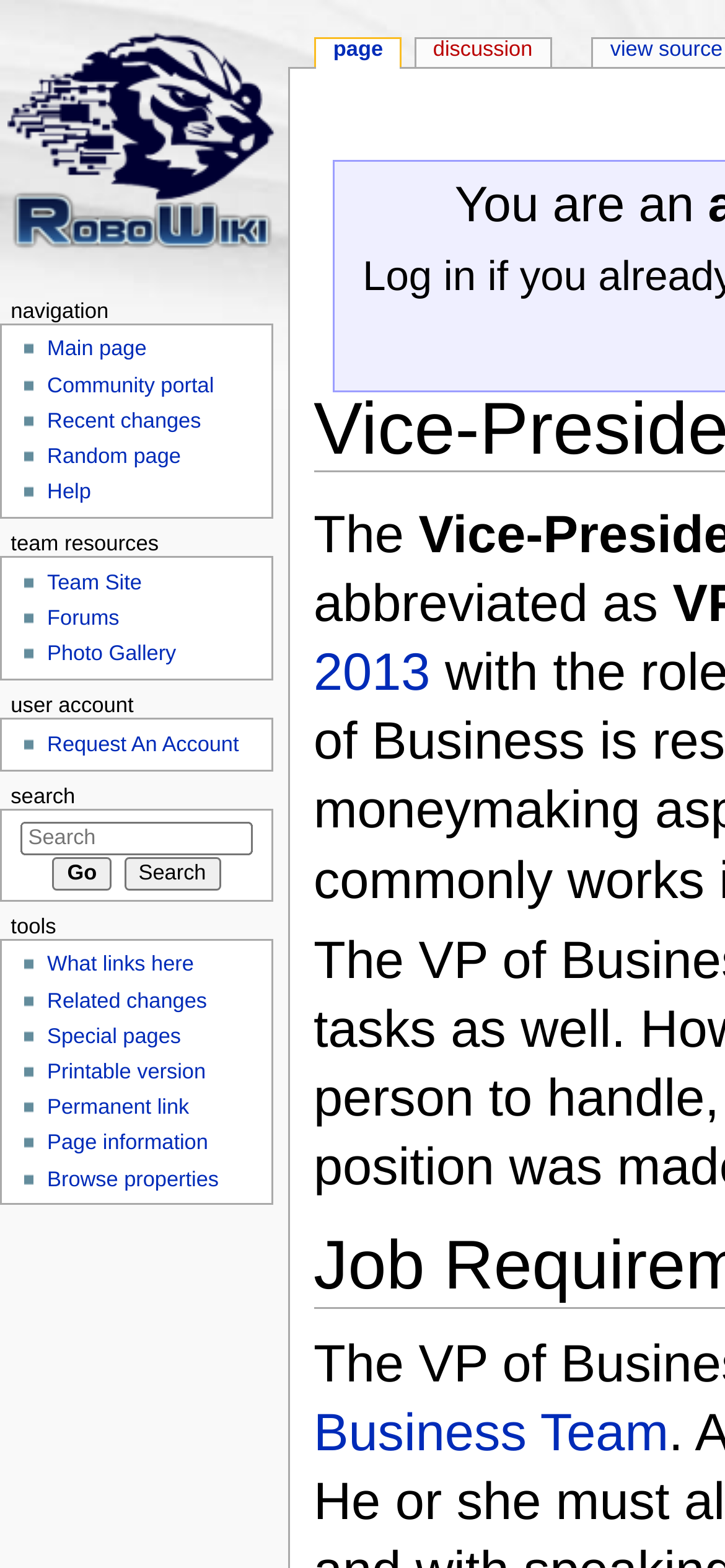Bounding box coordinates should be in the format (top-left x, top-left y, bottom-right x, bottom-right y) and all values should be floating point numbers between 0 and 1. Determine the bounding box coordinate for the UI element described as: Help

[0.065, 0.307, 0.125, 0.322]